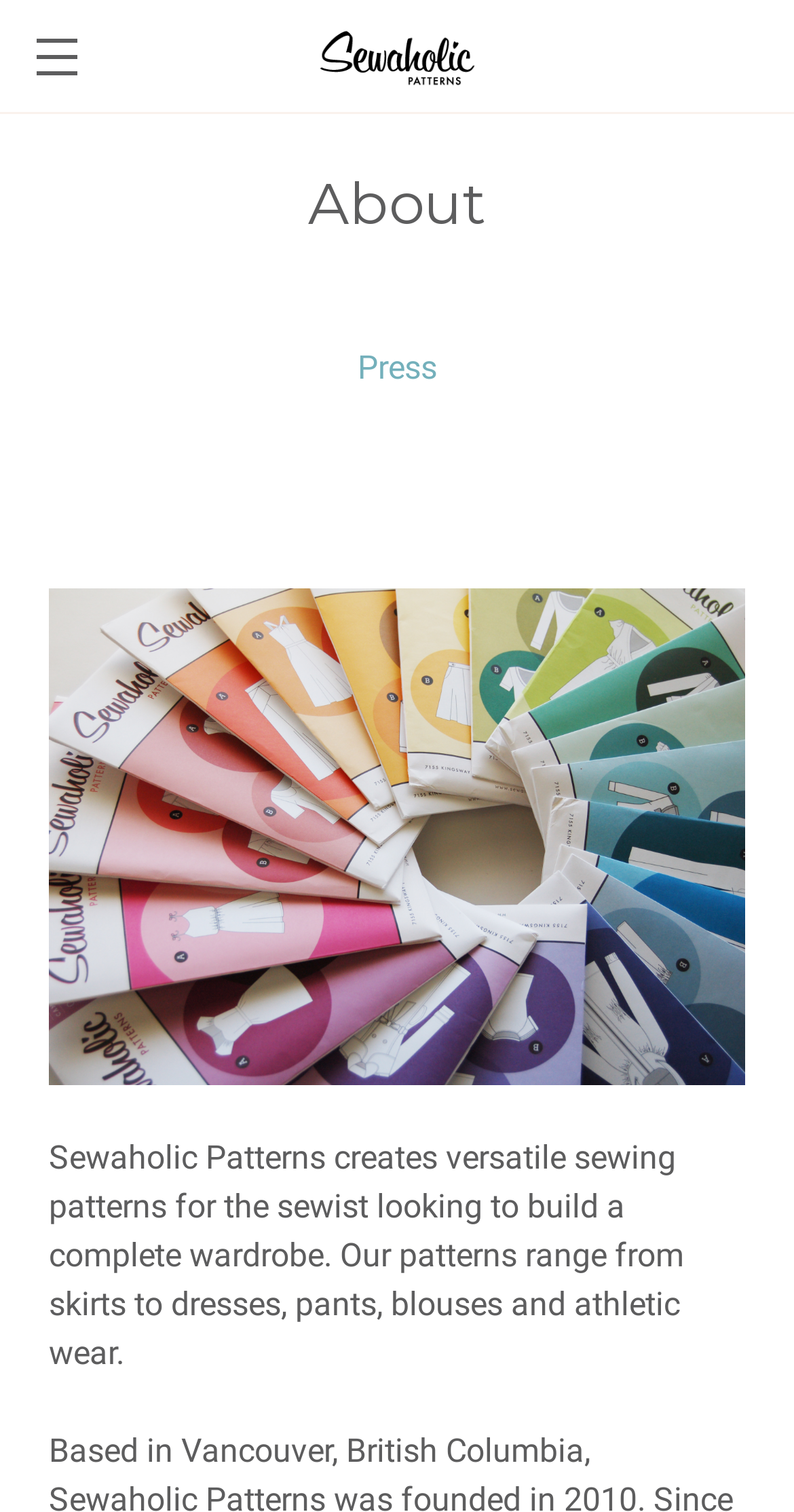Please give a succinct answer to the question in one word or phrase:
What type of products does Sewaholic Patterns create?

Sewing patterns